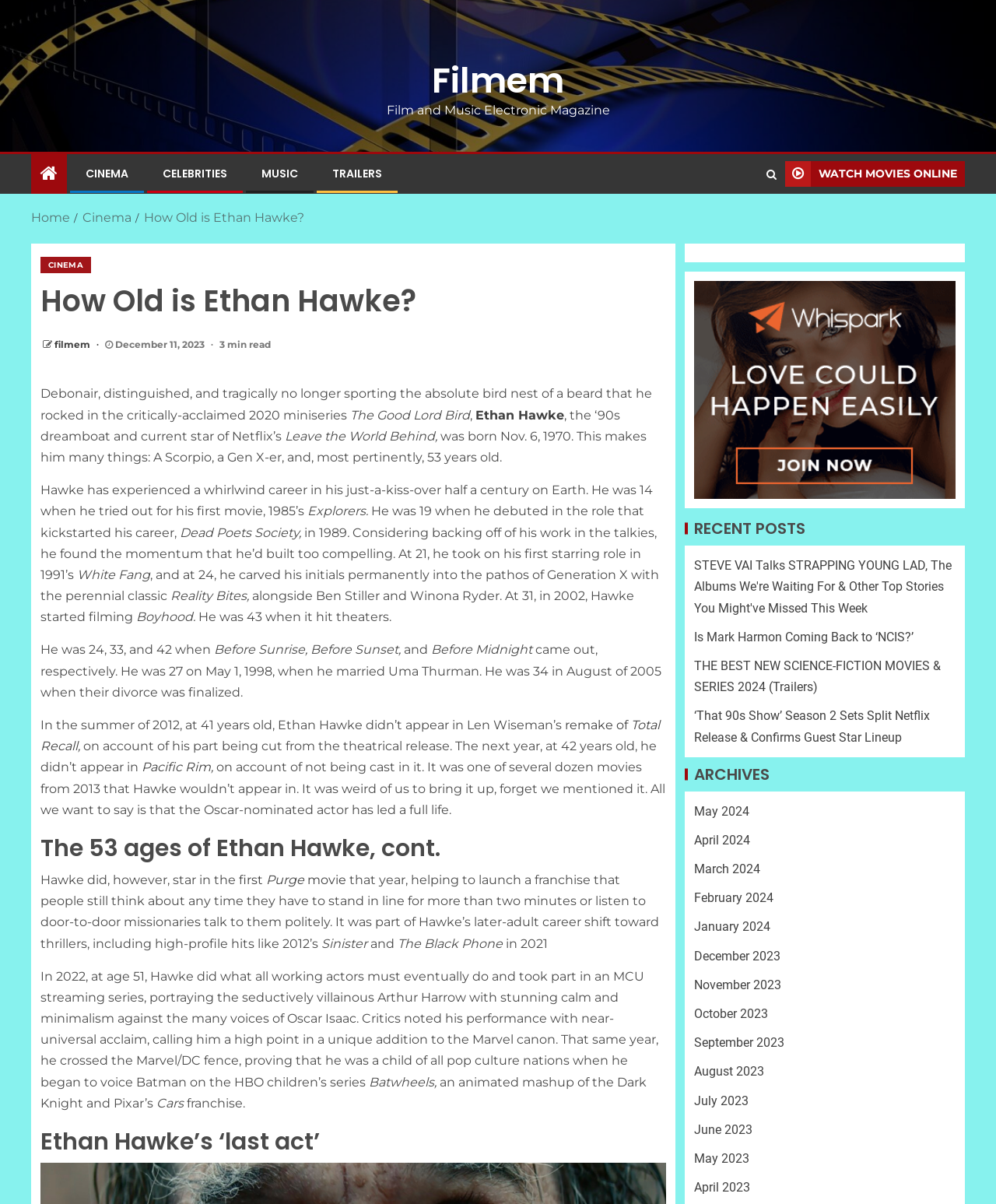Respond to the following question with a brief word or phrase:
What is the name of the movie where Ethan Hawke starred alongside Ben Stiller and Winona Ryder?

Reality Bites